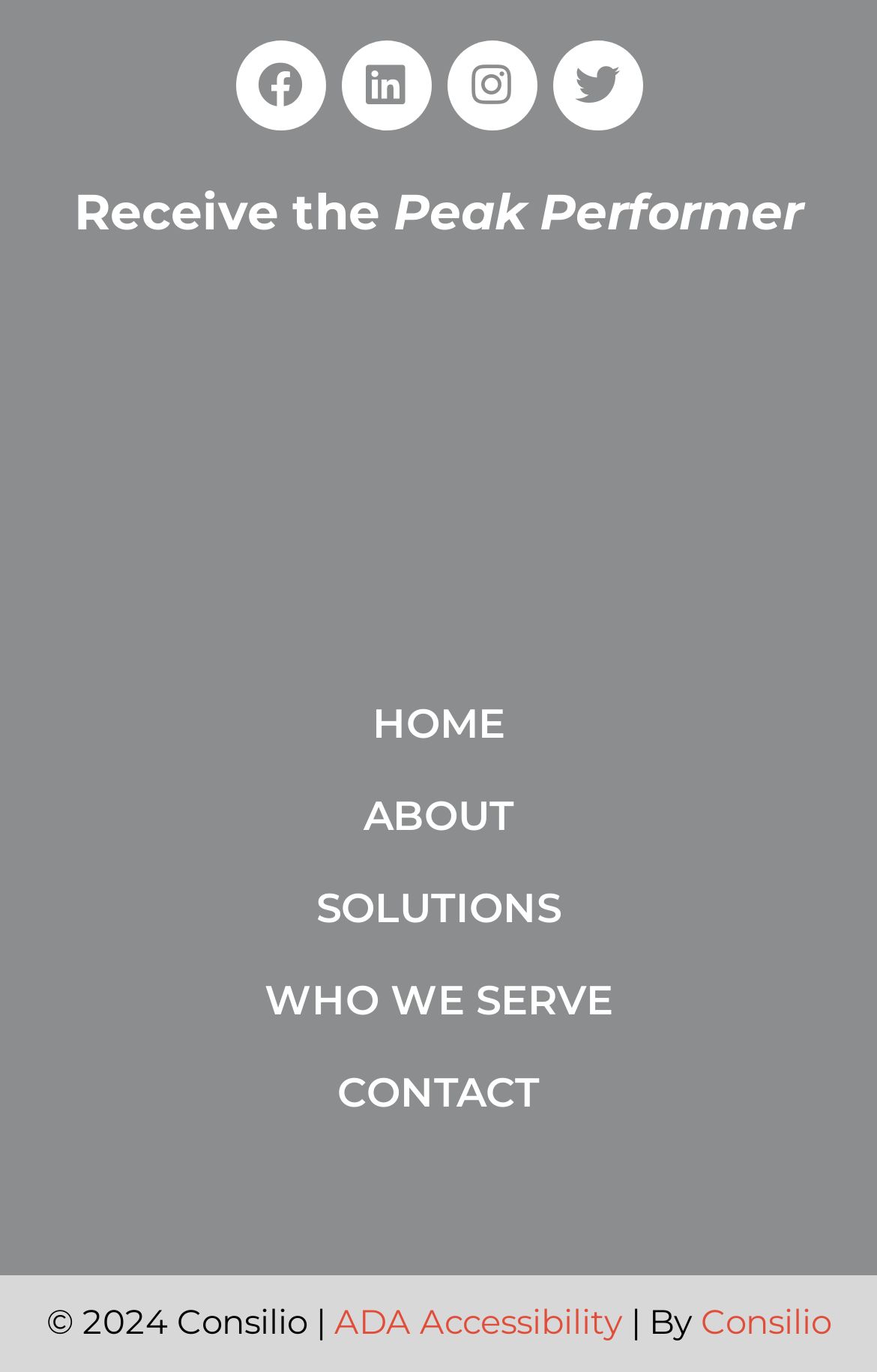Using the information shown in the image, answer the question with as much detail as possible: What is the name of the peak performer?

I looked at the text above the iframe element and found the text 'Receive the Peak Performer', which indicates that the name of the peak performer is indeed 'Peak Performer'.